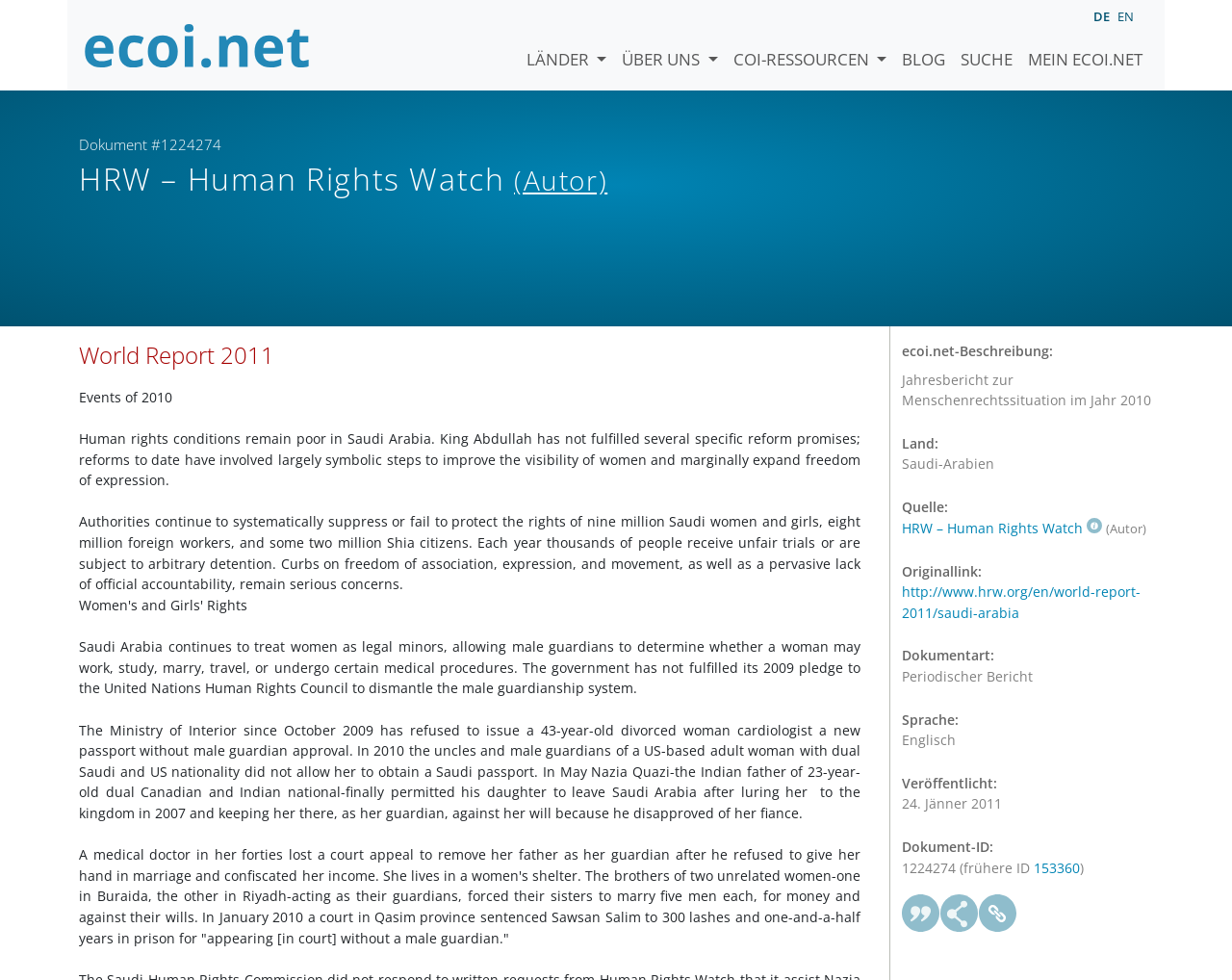What is the country being discussed in this report?
Please use the image to provide a one-word or short phrase answer.

Saudi Arabia